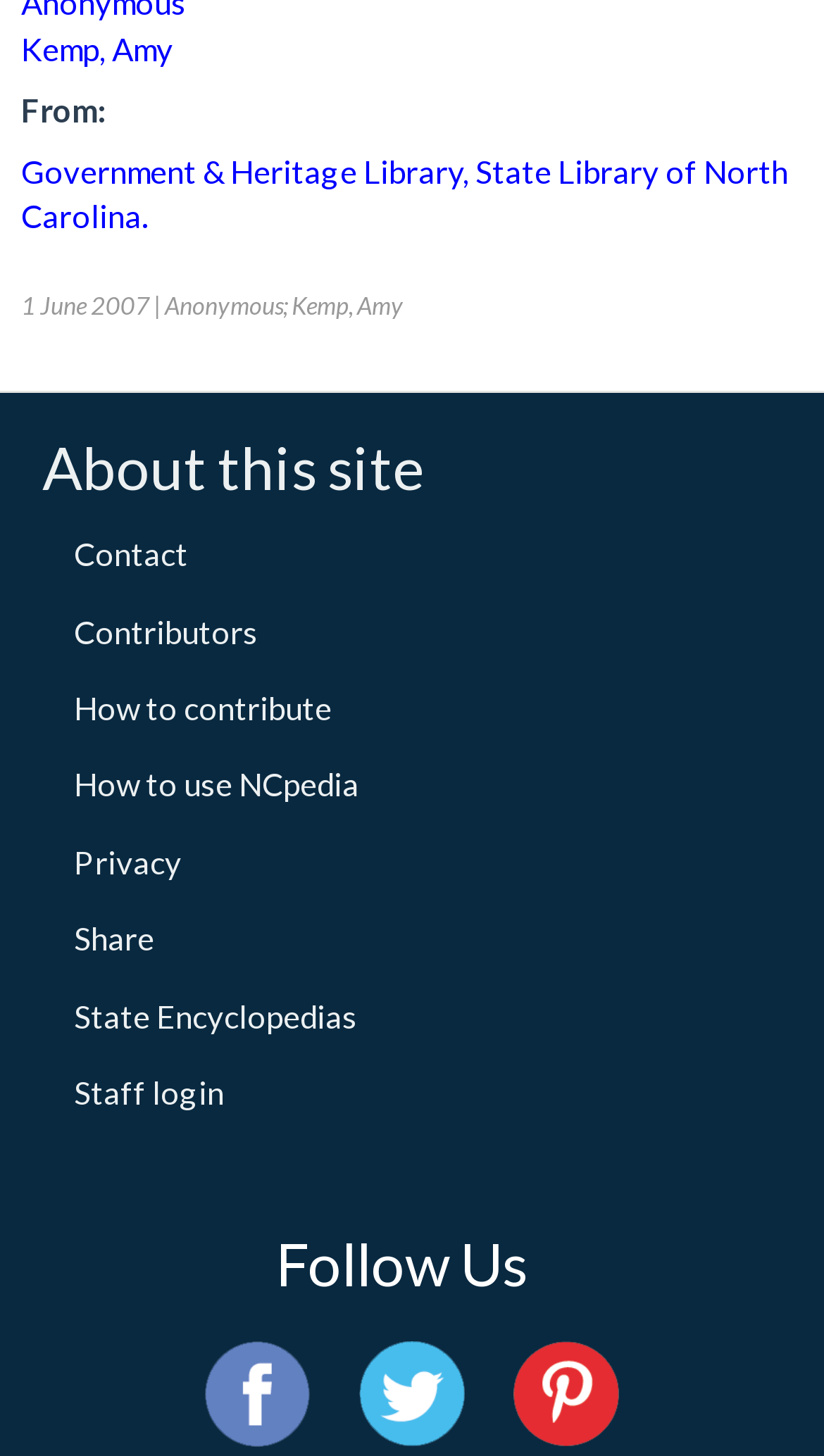Using a single word or phrase, answer the following question: 
What type of website is this?

Encyclopedia